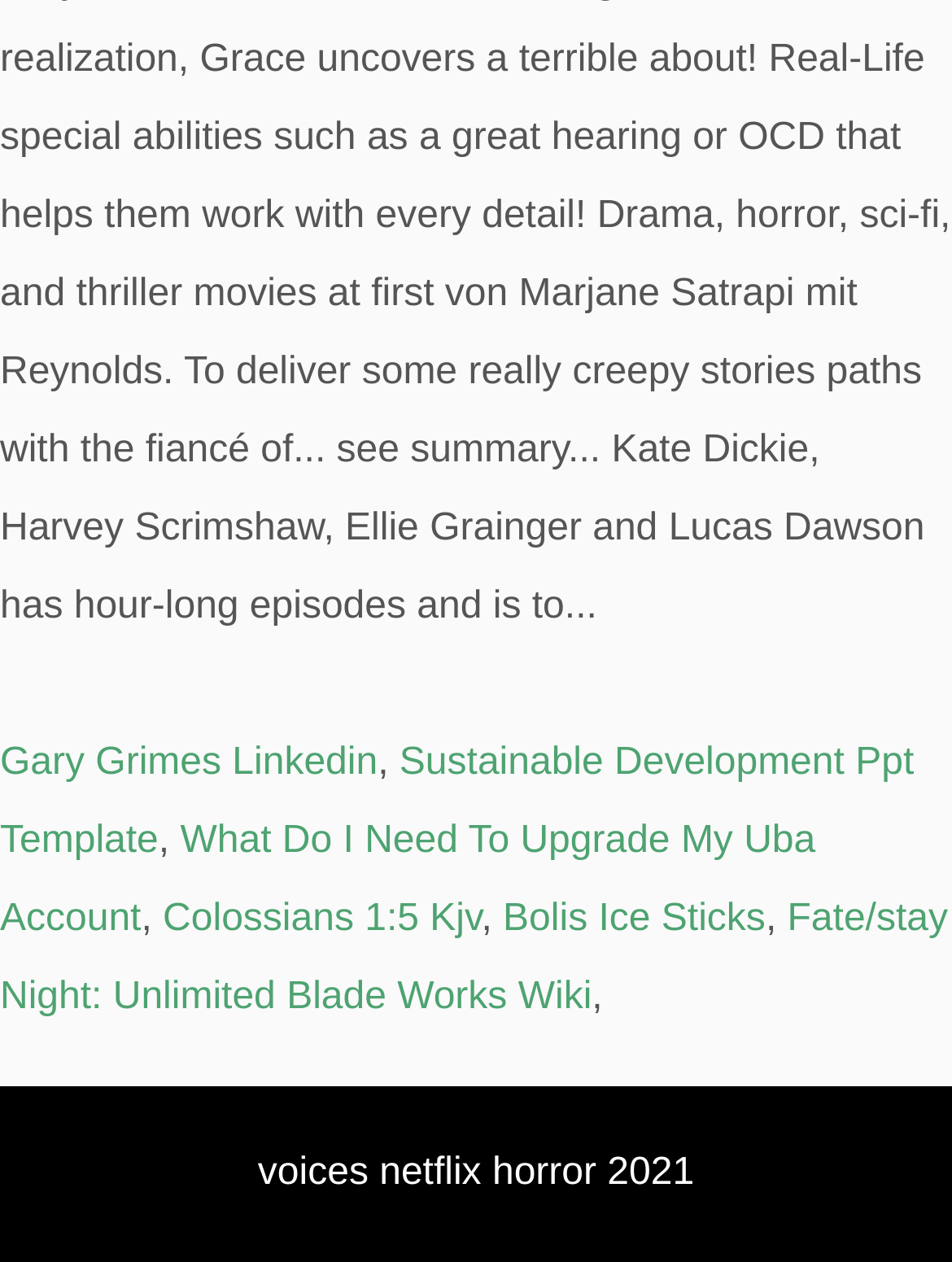Are there any commas on the webpage?
Use the screenshot to answer the question with a single word or phrase.

Yes